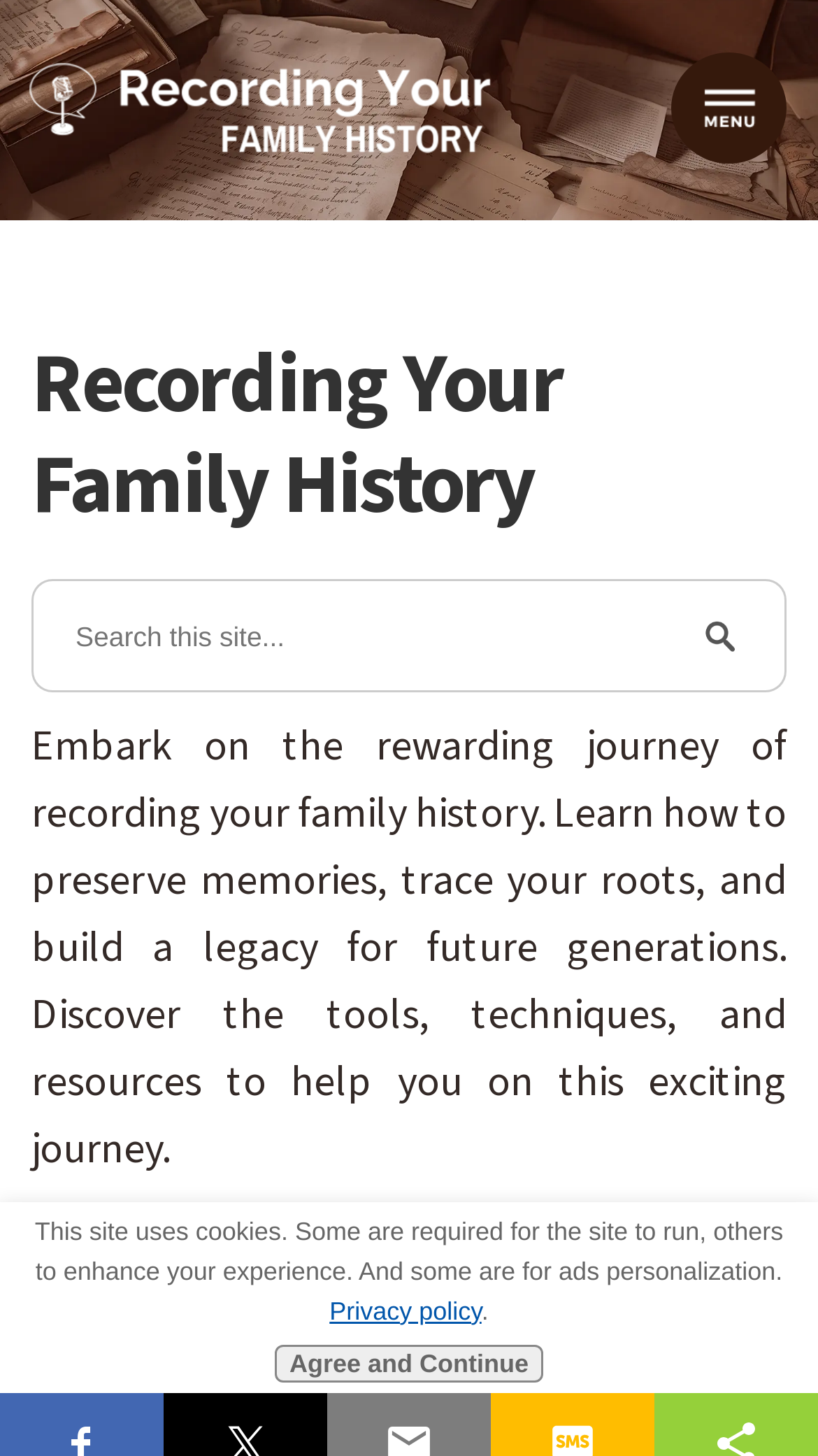Identify and provide the main heading of the webpage.

Recording Your Family History
